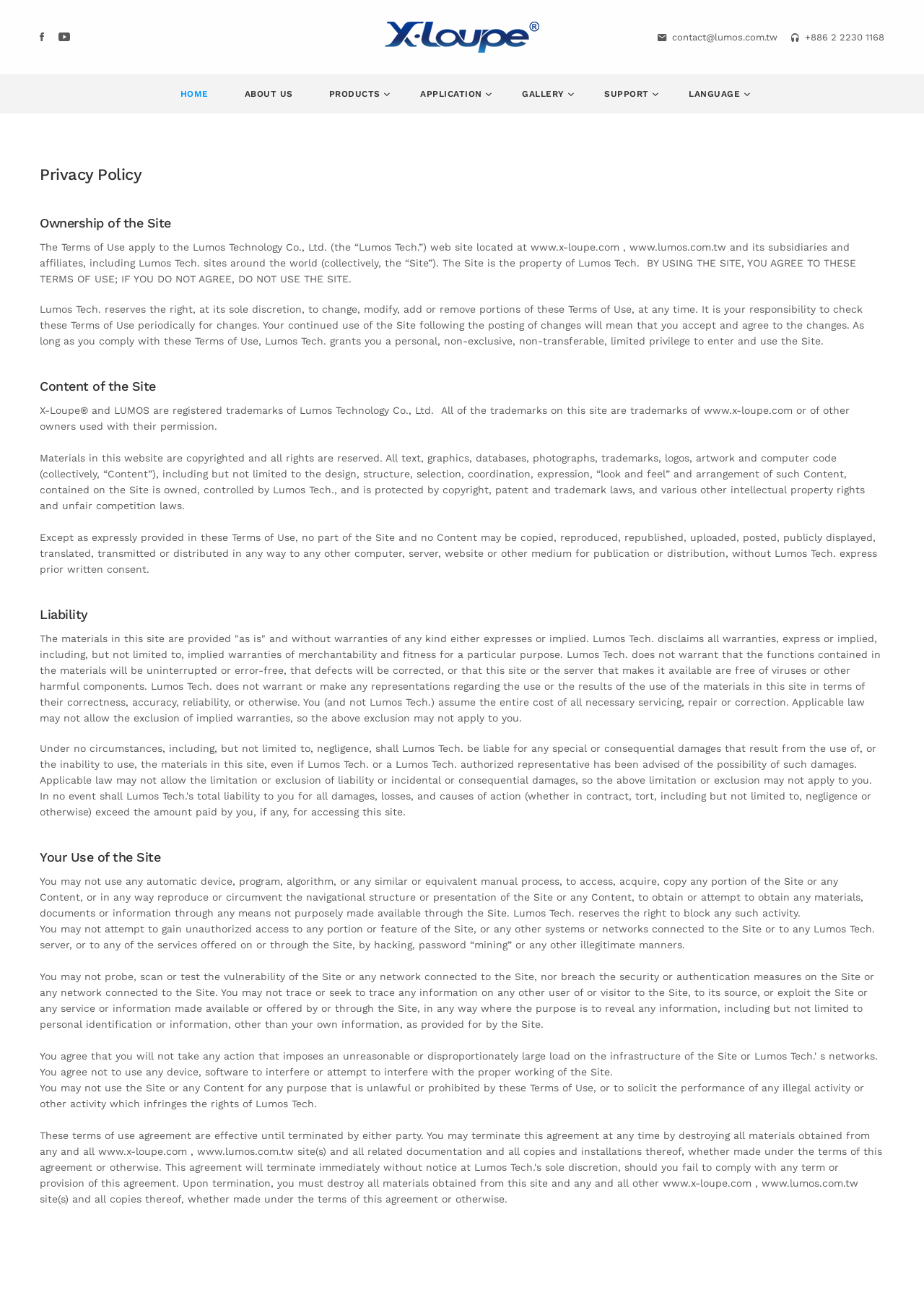Can you pinpoint the bounding box coordinates for the clickable element required for this instruction: "Click the ABOUT US link"? The coordinates should be four float numbers between 0 and 1, i.e., [left, top, right, bottom].

[0.253, 0.057, 0.329, 0.088]